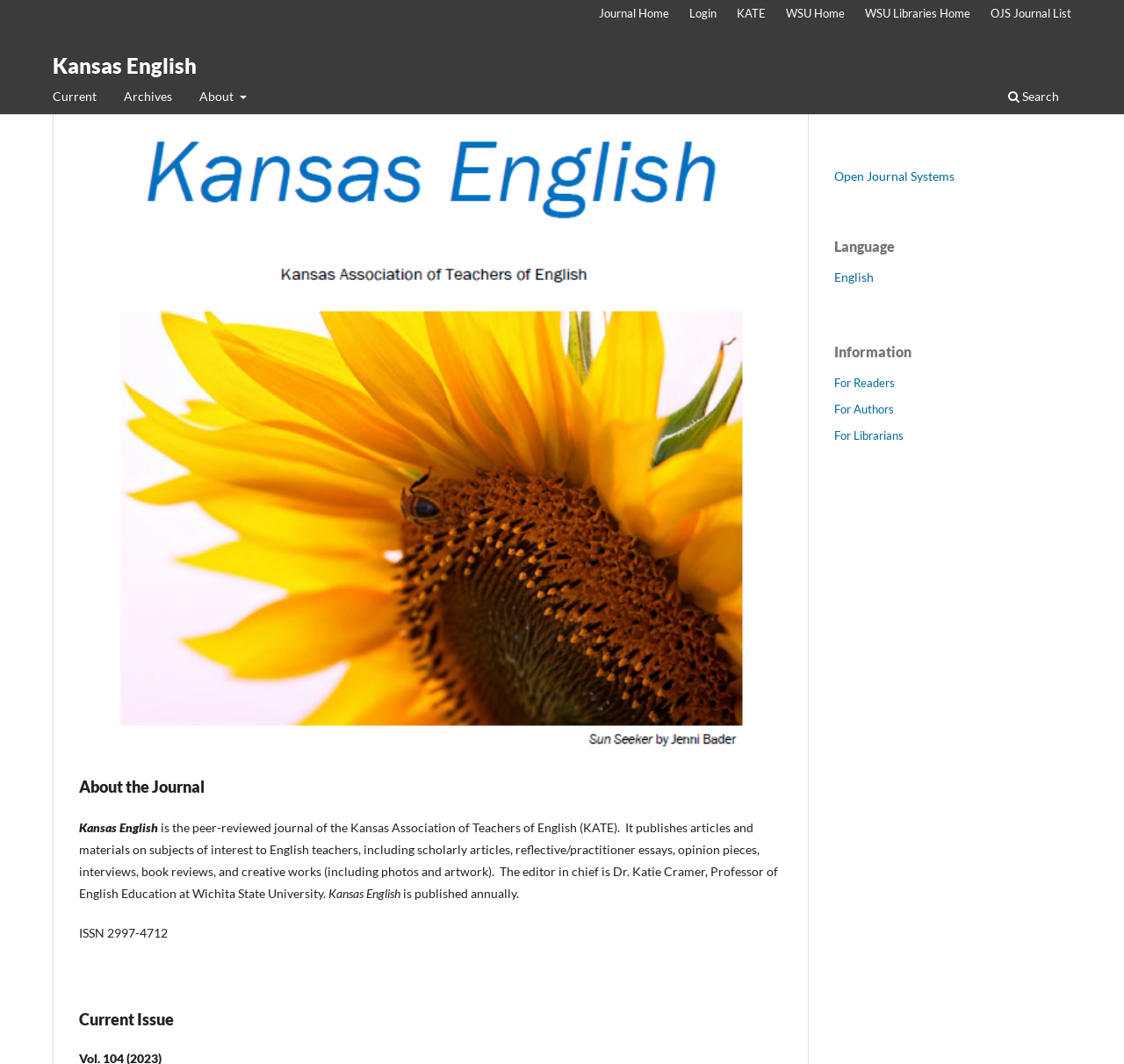Please give the bounding box coordinates of the area that should be clicked to fulfill the following instruction: "Search". The coordinates should be in the format of four float numbers from 0 to 1, i.e., [left, top, right, bottom].

None